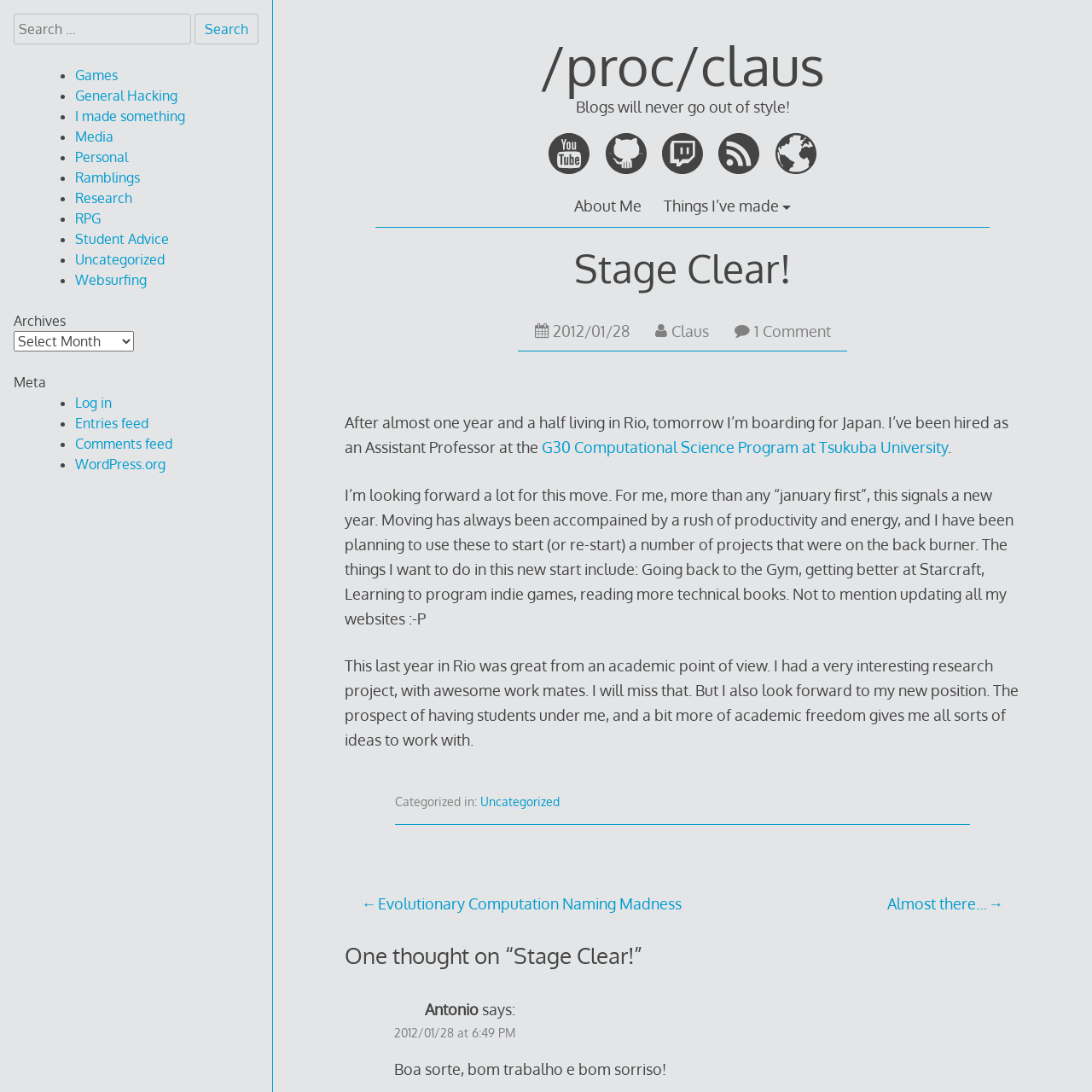What is the author looking forward to doing in their new start?
Provide an in-depth and detailed answer to the question.

The author mentions that they are looking forward to doing several things in their new start, including going back to the gym, getting better at Starcraft, learning to program indie games, reading more technical books, and updating their websites.